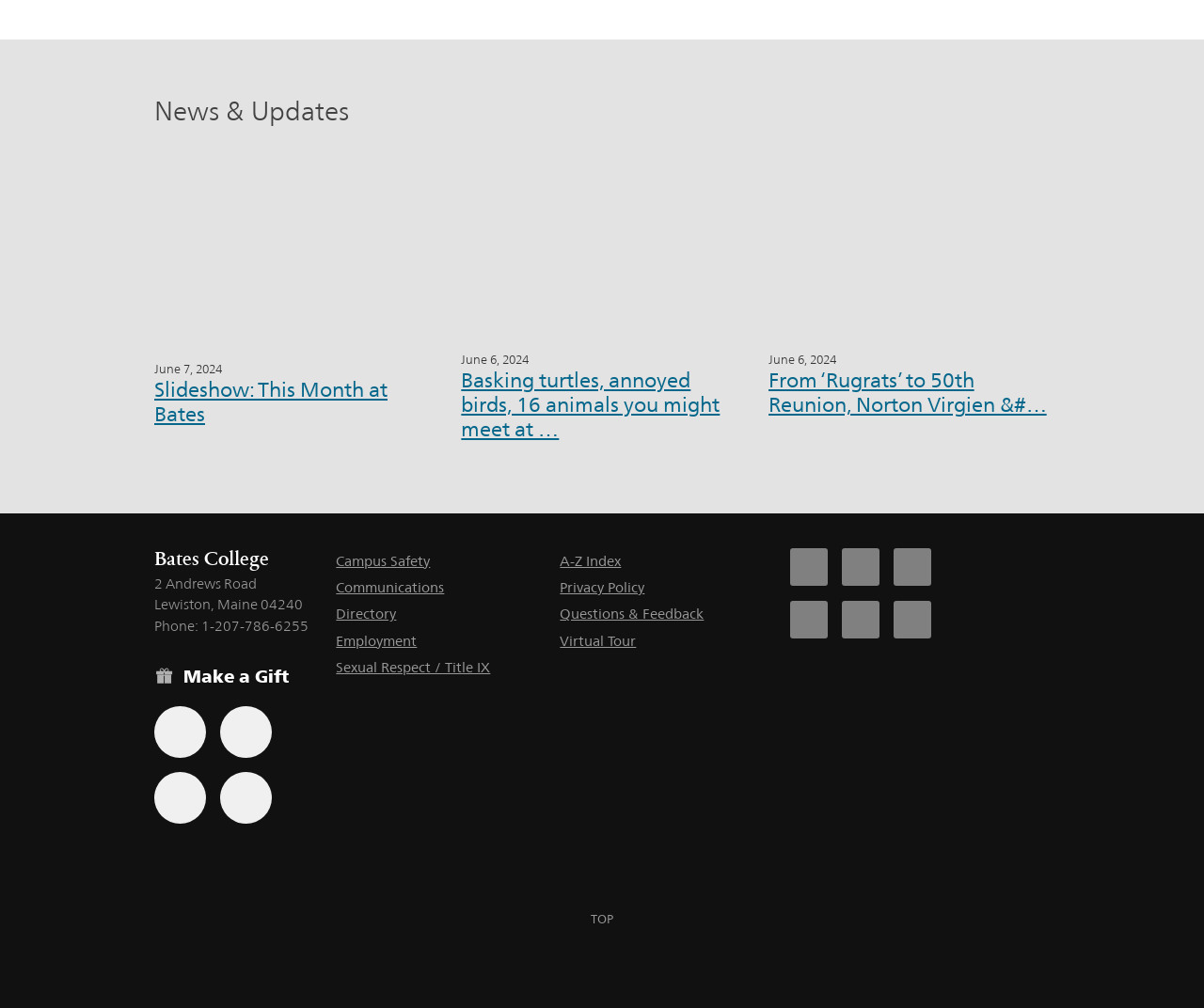How can users contact the college?
Using the information from the image, answer the question thoroughly.

The webpage provides a phone number and links to various online resources, such as the 'Questions & Feedback' section, indicating that users can contact the college by phone or through online means.